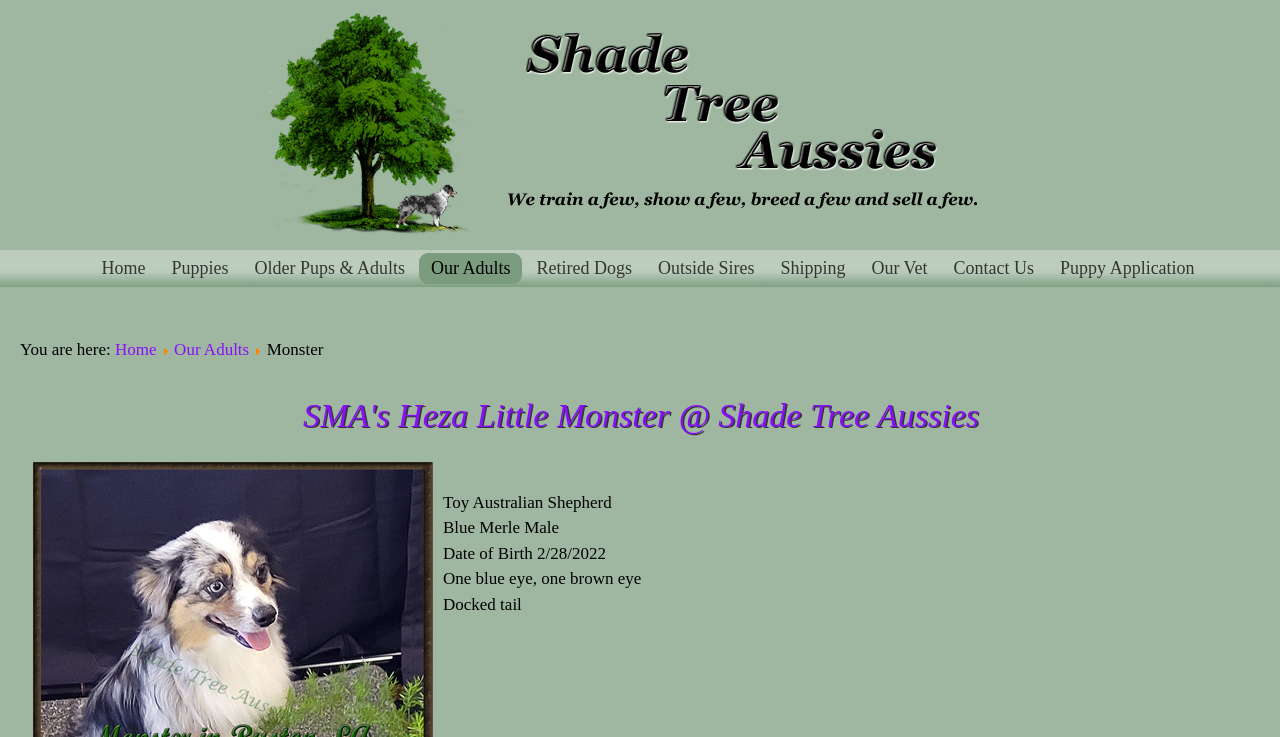Please identify the bounding box coordinates of the region to click in order to complete the task: "contact us". The coordinates must be four float numbers between 0 and 1, specified as [left, top, right, bottom].

[0.736, 0.343, 0.817, 0.385]